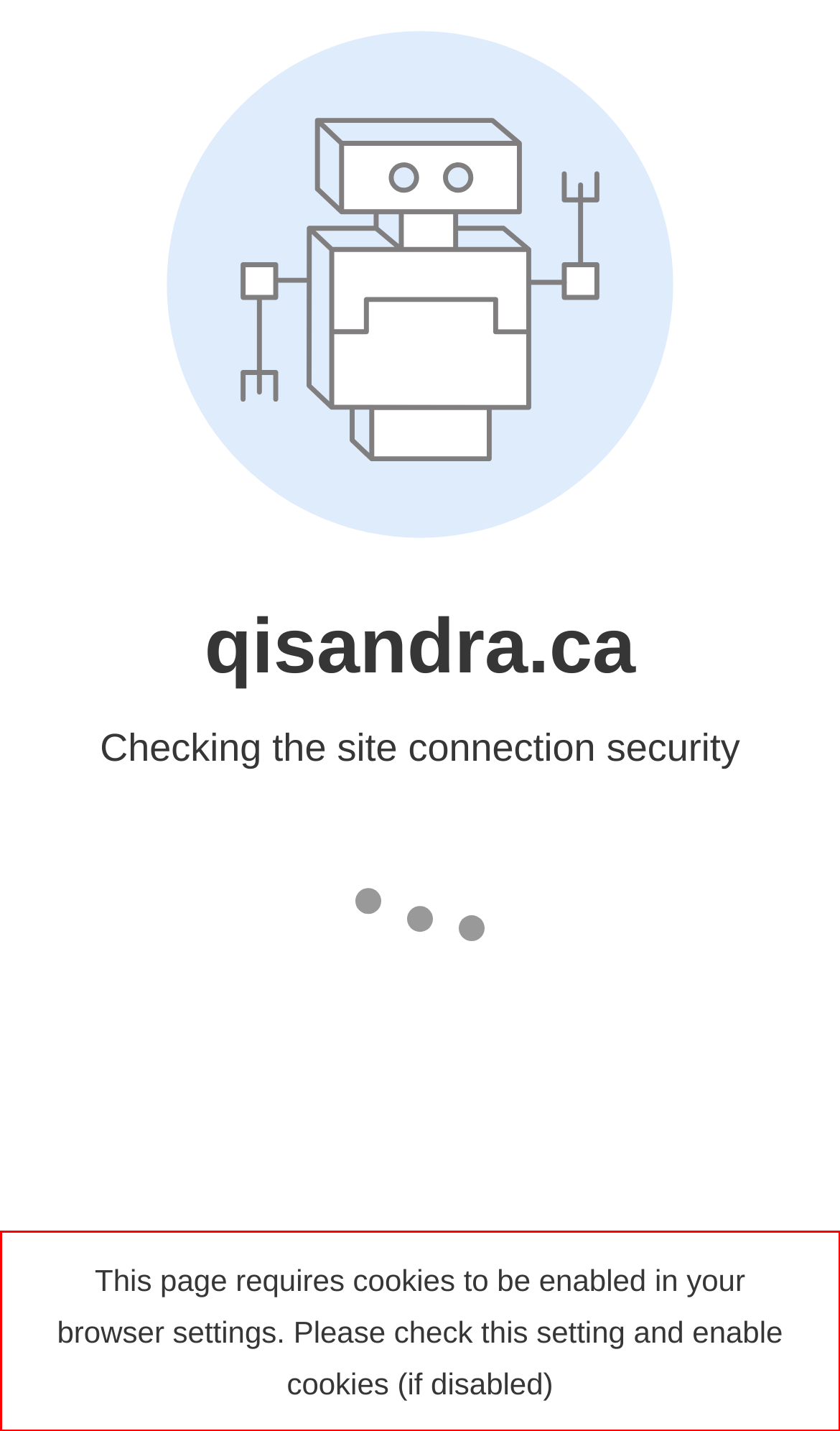You are presented with a webpage screenshot featuring a red bounding box. Perform OCR on the text inside the red bounding box and extract the content.

This page requires cookies to be enabled in your browser settings. Please check this setting and enable cookies (if disabled)